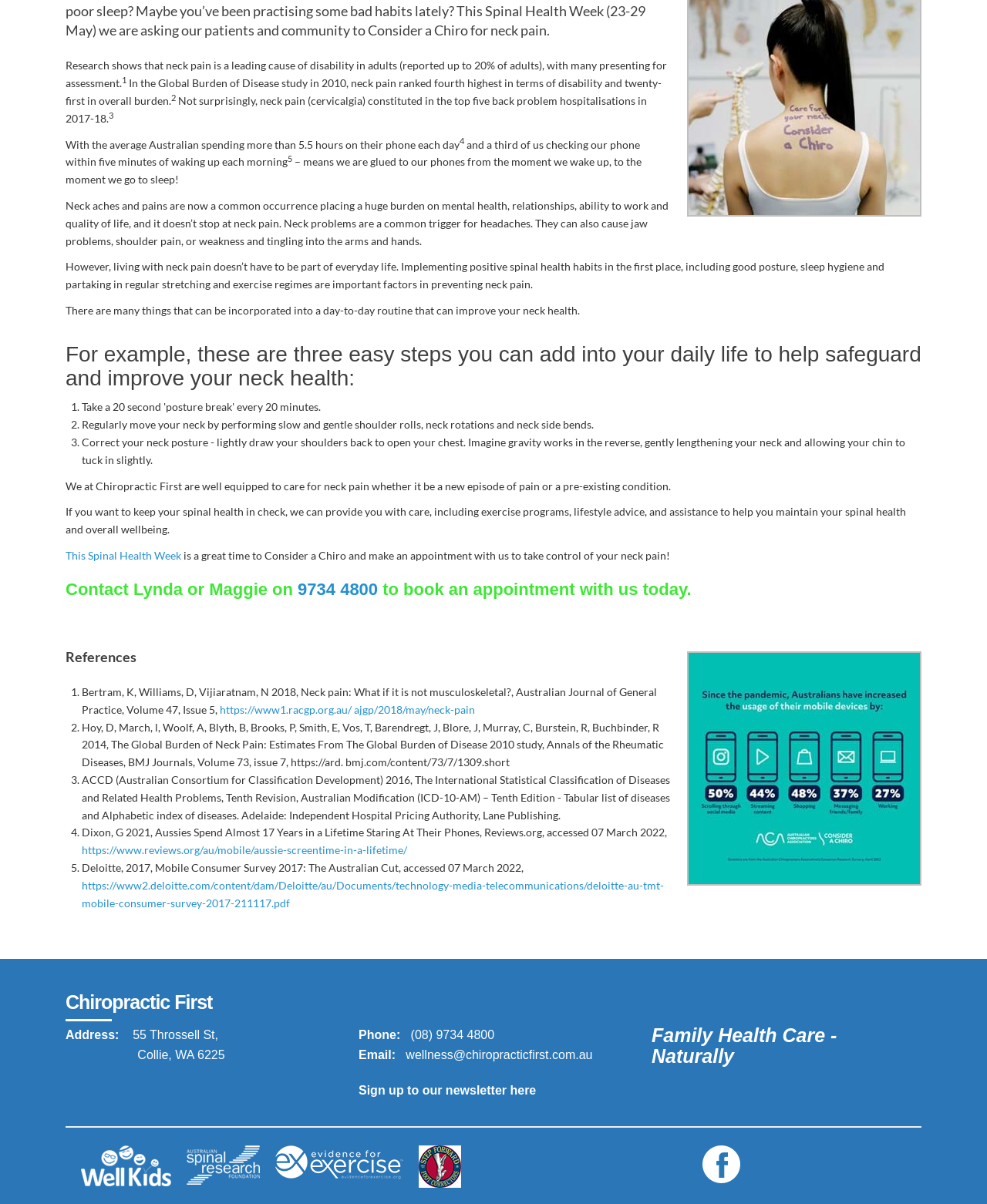Using the provided description: "https://www.reviews.org/au/mobile/aussie-screentime-in-a-lifetime/", find the bounding box coordinates of the corresponding UI element. The output should be four float numbers between 0 and 1, in the format [left, top, right, bottom].

[0.083, 0.701, 0.412, 0.711]